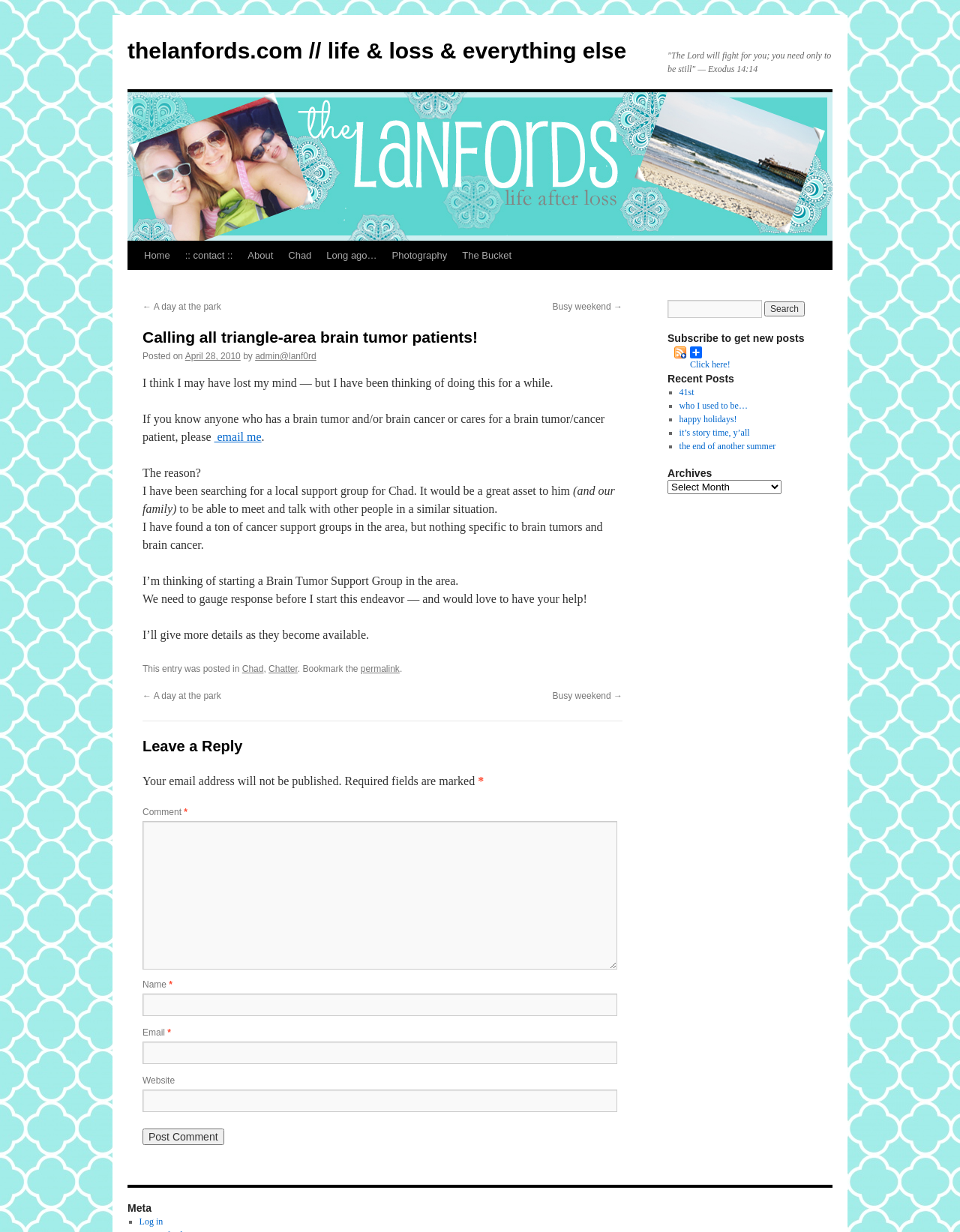Please provide the bounding box coordinates in the format (top-left x, top-left y, bottom-right x, bottom-right y). Remember, all values are floating point numbers between 0 and 1. What is the bounding box coordinate of the region described as: Log in

[0.145, 0.987, 0.17, 0.996]